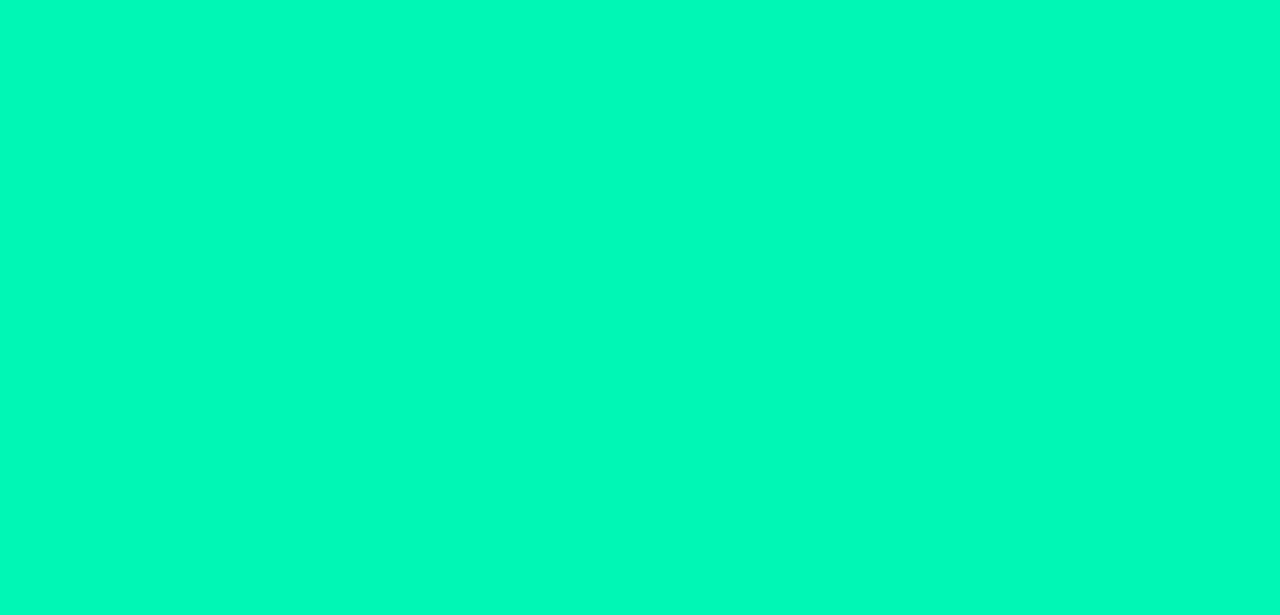Provide a single word or phrase to answer the given question: 
What is the date of the first article?

JULY 31, 2023